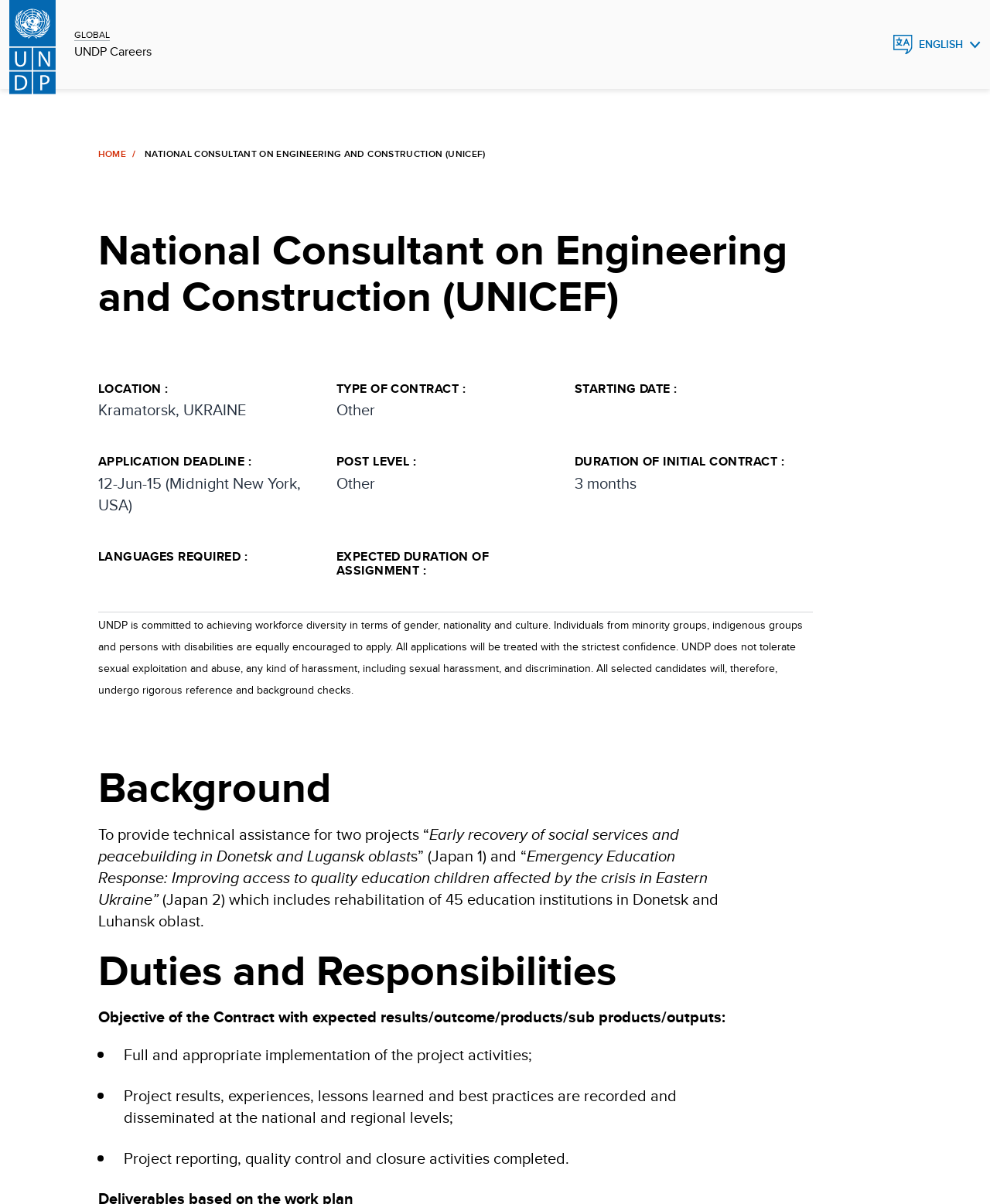Please answer the following question using a single word or phrase: What is the expected duration of assignment?

3 months